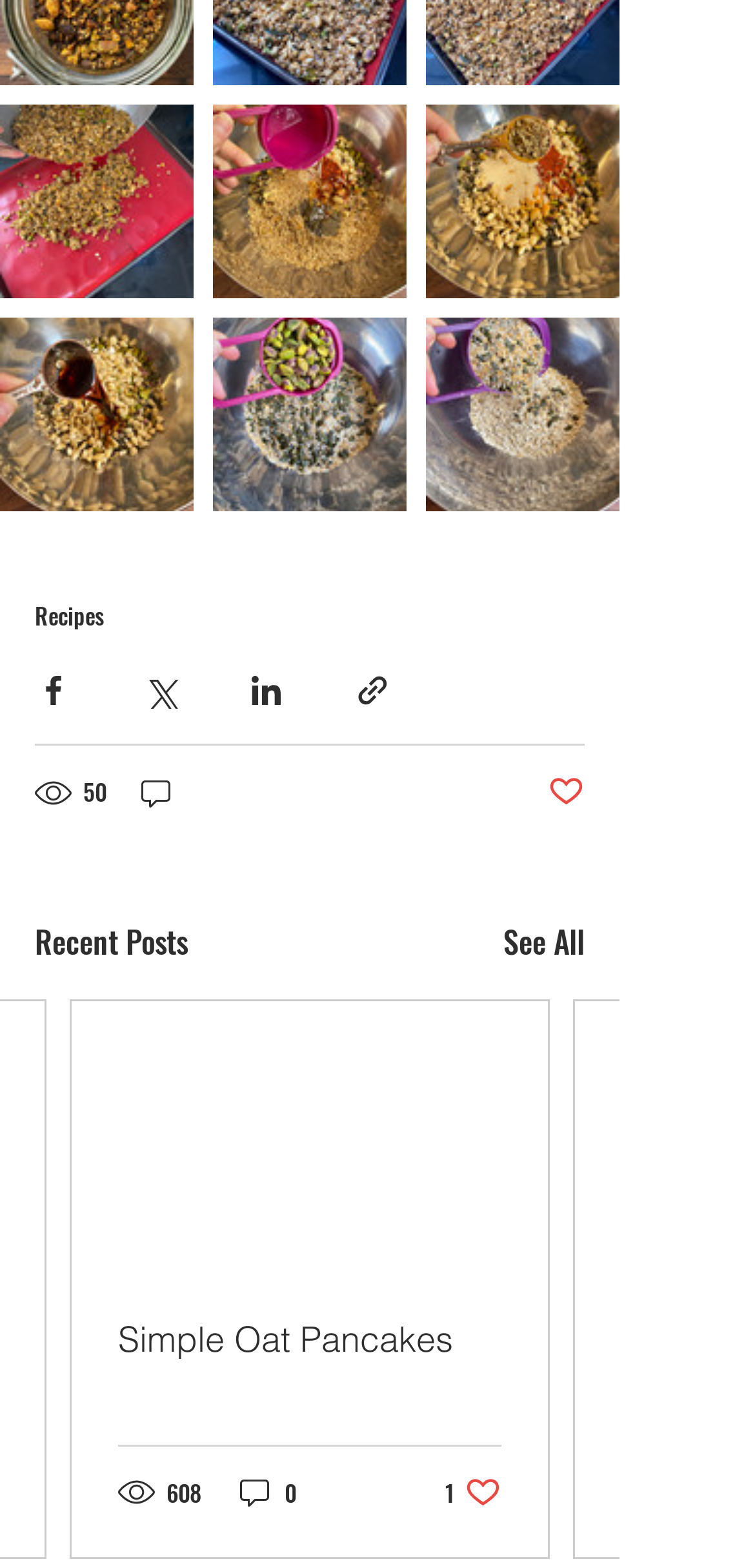What social media platforms can you share the post with?
Please provide a comprehensive answer based on the contents of the image.

I noticed three buttons with images, labeled 'Share via Facebook', 'Share via Twitter', and 'Share via LinkedIn', which suggests that users can share the post with these three social media platforms.